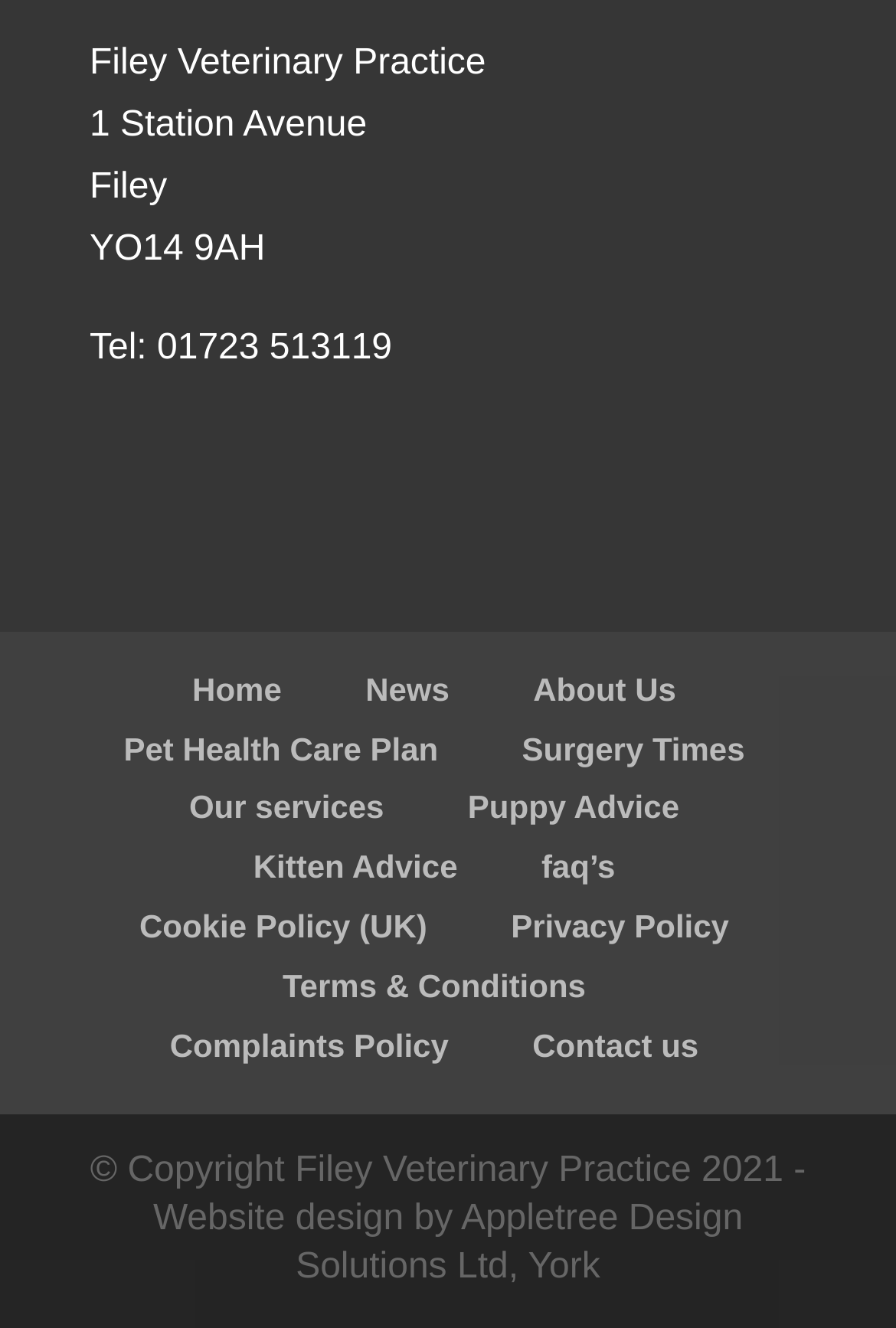Determine the bounding box coordinates of the target area to click to execute the following instruction: "view terms and conditions."

[0.315, 0.728, 0.654, 0.756]